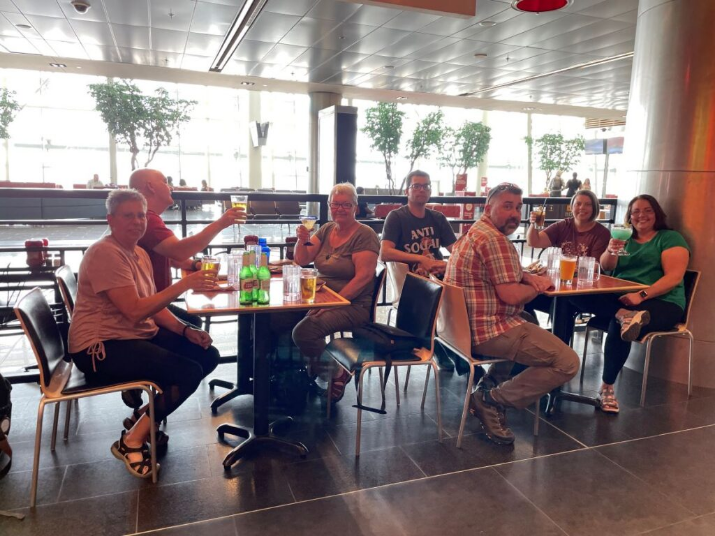With reference to the screenshot, provide a detailed response to the question below:
How many friends are gathered around the table?

The image shows a group of seven friends gathered around the table, sharing laughter and drinks, and enjoying each other's company.